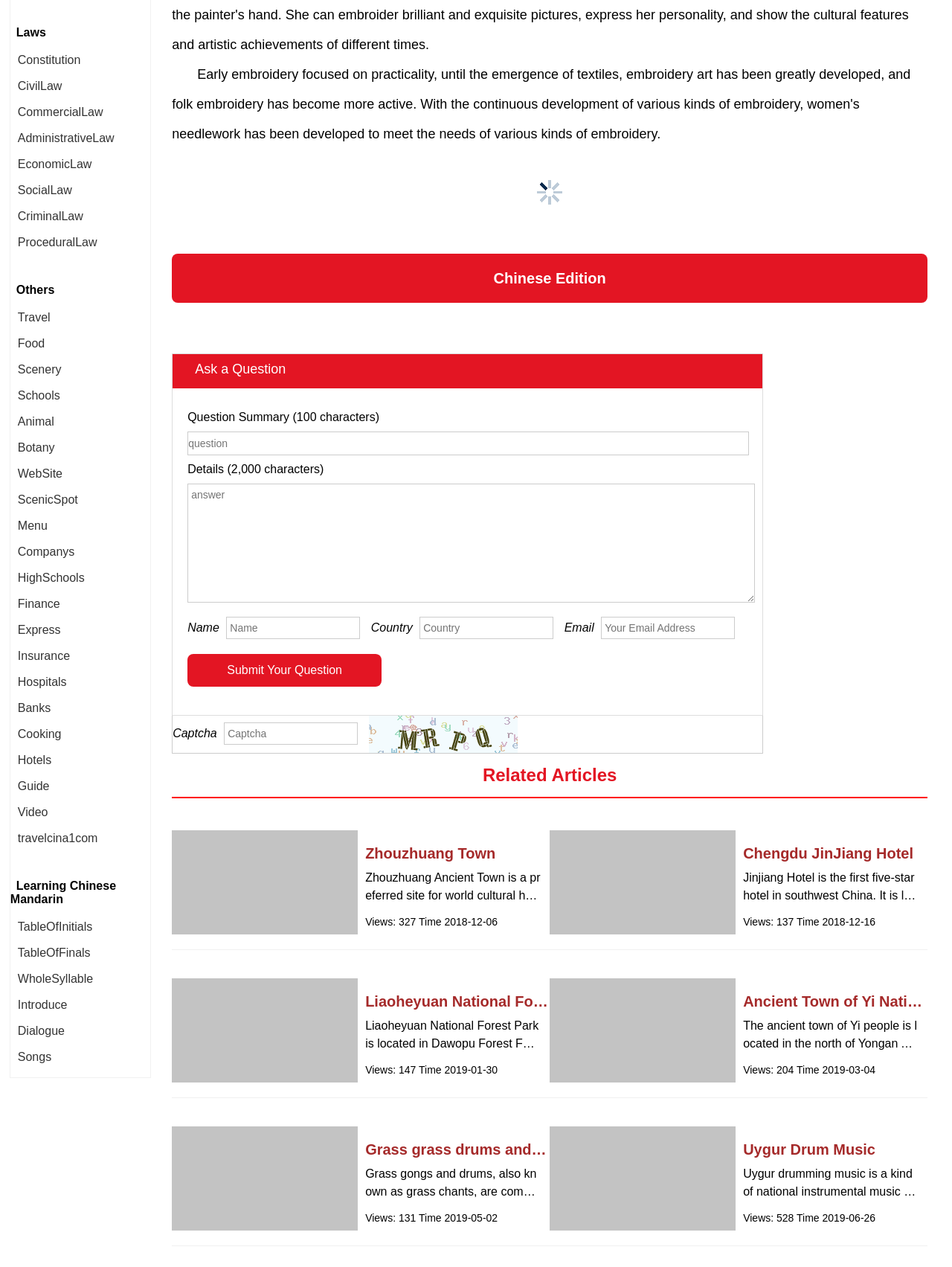What categories of laws are listed on the webpage?
Please provide a comprehensive answer based on the details in the screenshot.

The webpage lists various categories of laws, including 'Constitution', 'Civil Law', 'Commercial Law', 'Administrative Law', and others, which suggests that the website provides information about China's legal system.